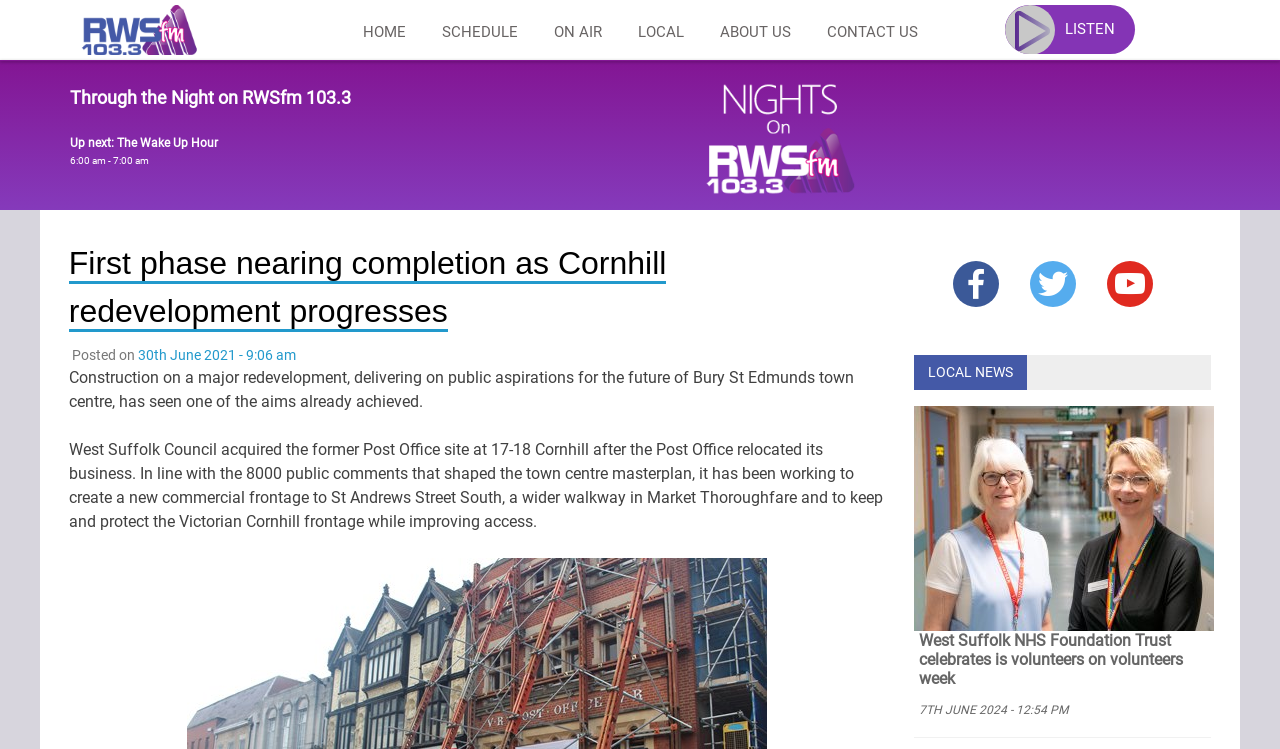Construct a comprehensive description capturing every detail on the webpage.

This webpage is about Local Radio for West Suffolk, RWSfm 103.3. At the top, there is a logo image of RWSfm 103.3. Below the logo, there are six navigation links: HOME, SCHEDULE, ON AIR, LOCAL, ABOUT US, and CONTACT US, aligned horizontally across the top of the page.

Below the navigation links, there is a section dedicated to the current on-air program, "Through the Night on RWSfm 103.3", with a heading and an image. The program's schedule is displayed, showing the time slot from 12:00 am to 6:00 am. 

Next to the on-air program section, there is a section promoting the upcoming program, "The Wake Up Hour", with a heading and a schedule showing the time slot from 6:00 am to 7:00 am.

Below these sections, there is a news article with a heading "First phase nearing completion as Cornhill redevelopment progresses". The article has a posted date and time, and a brief summary of the news. The article is followed by two paragraphs of text describing the redevelopment project.

On the right side of the page, there are three social media links, represented by icons. Below these links, there is a section dedicated to local news, with a heading "LOCAL NEWS". The section features a news article with a heading "West Suffolk NHS Foundation Trust celebrates is volunteers on volunteers week", accompanied by an image. The article has a posted date and time.